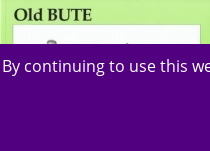Offer an in-depth caption that covers the entire scene depicted in the image.

The image features the cover of the book titled "Old Bute." The design includes the title prominently displayed at the top in a clear font, set against a light green background. The layout suggests a contemporary style, making it visually appealing. Below the title, there may be additional details or artwork related to the book's content, enhancing its overall aesthetic. This book appears to be part of a collection or series available for purchase, potentially appealing to readers interested in related themes or genres.